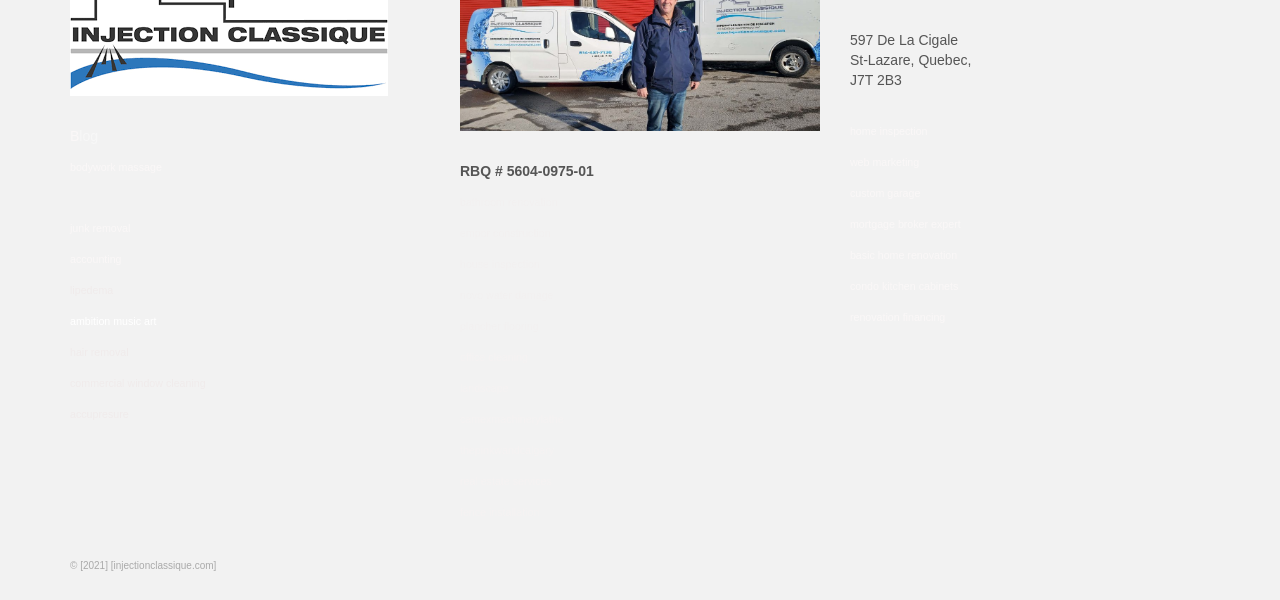Please reply with a single word or brief phrase to the question: 
What is the address of the business?

597 De La Cigale, St-Lazare, Quebec, J7T 2B3